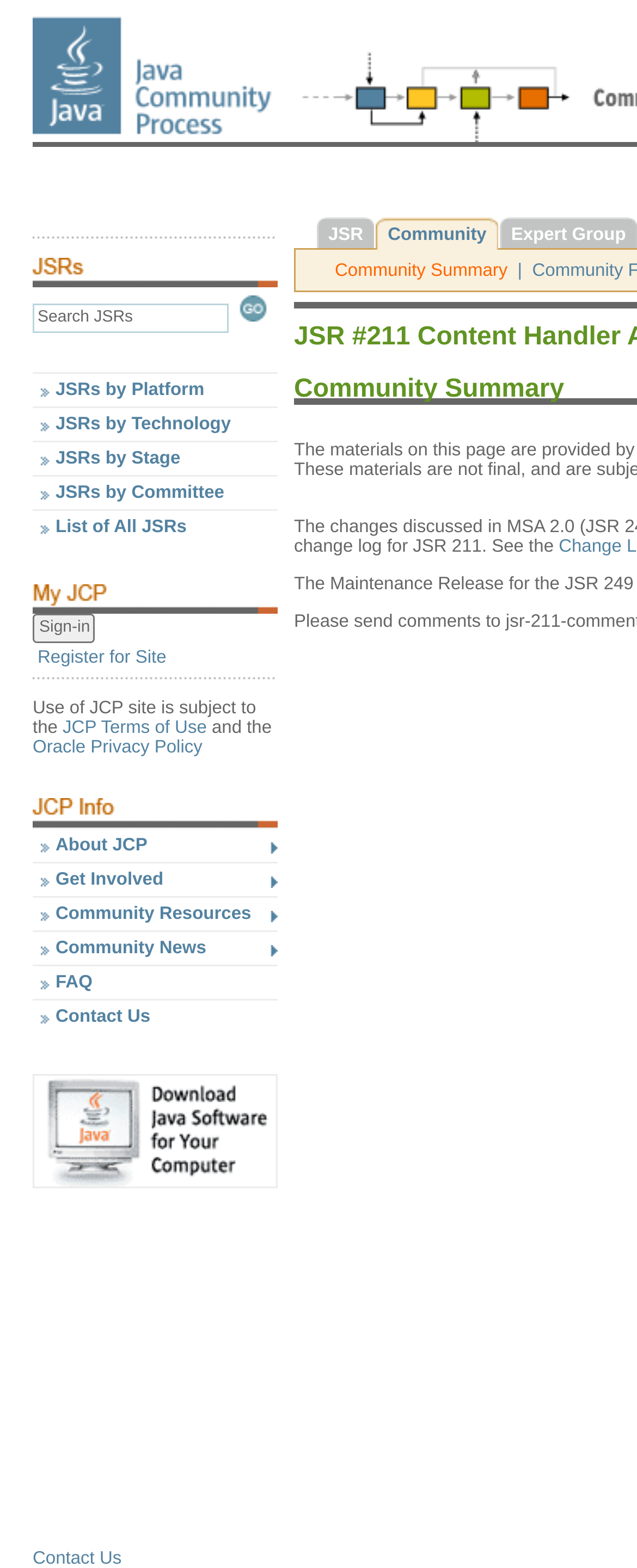Please identify the bounding box coordinates of the area that needs to be clicked to follow this instruction: "Get Involved in the Java Community".

[0.051, 0.55, 0.436, 0.571]